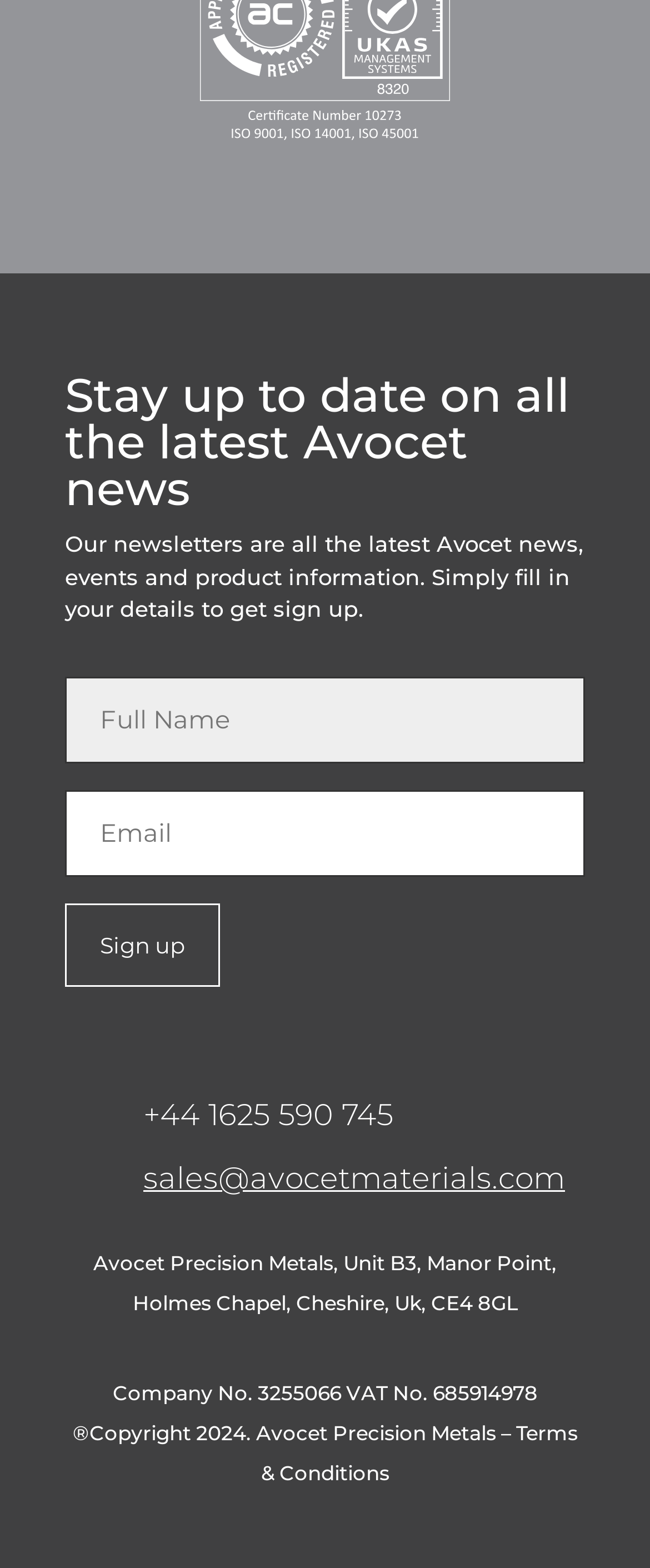What are the required fields for sign up?
Please use the image to deliver a detailed and complete answer.

The required fields for sign up can be determined by looking at the static text '(Required)' which is associated with the 'Full Name' and 'Email' fields, indicating that these fields must be filled in to complete the sign up process.